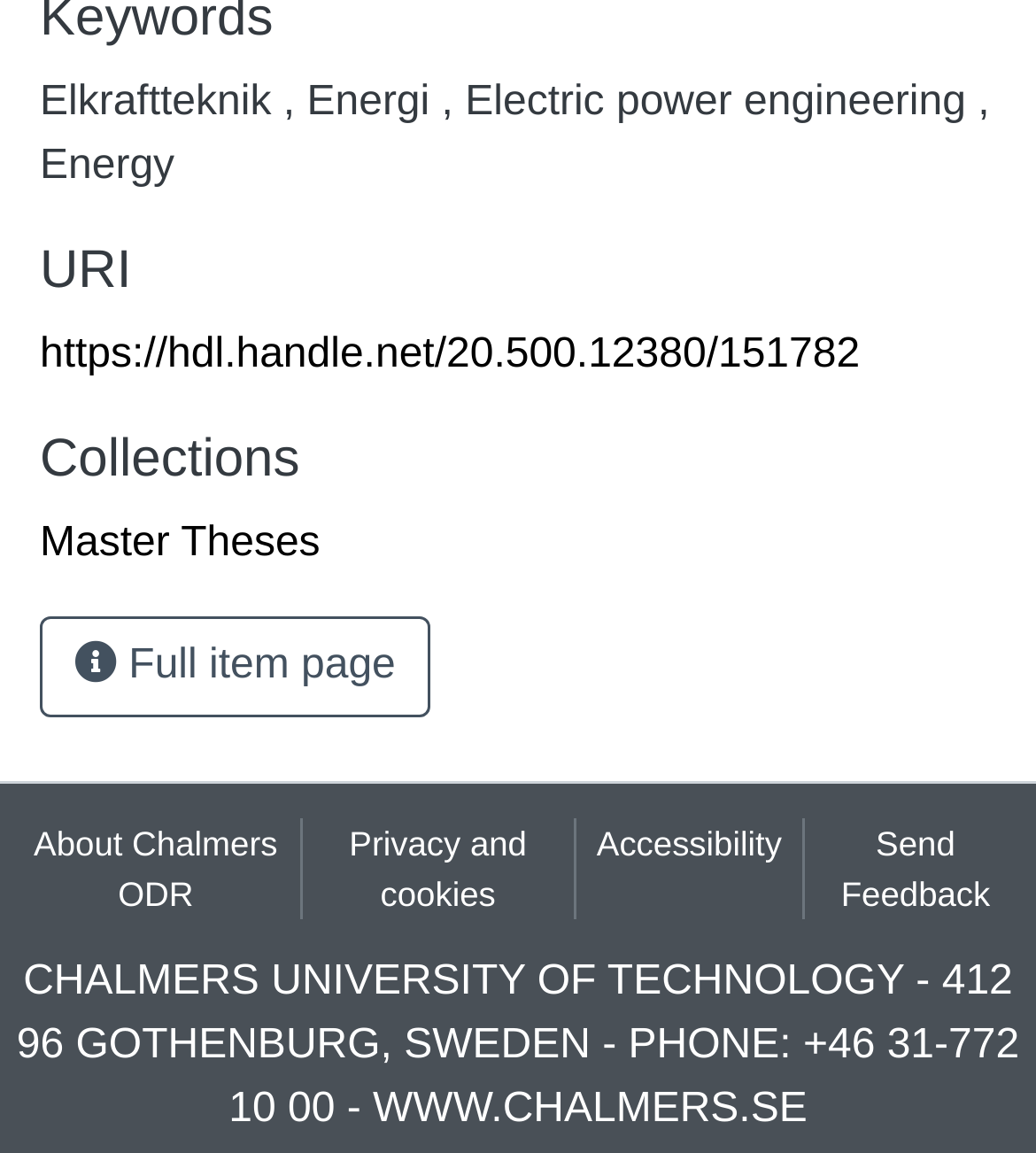Identify the bounding box coordinates of the region that should be clicked to execute the following instruction: "View full item page".

[0.038, 0.534, 0.415, 0.622]